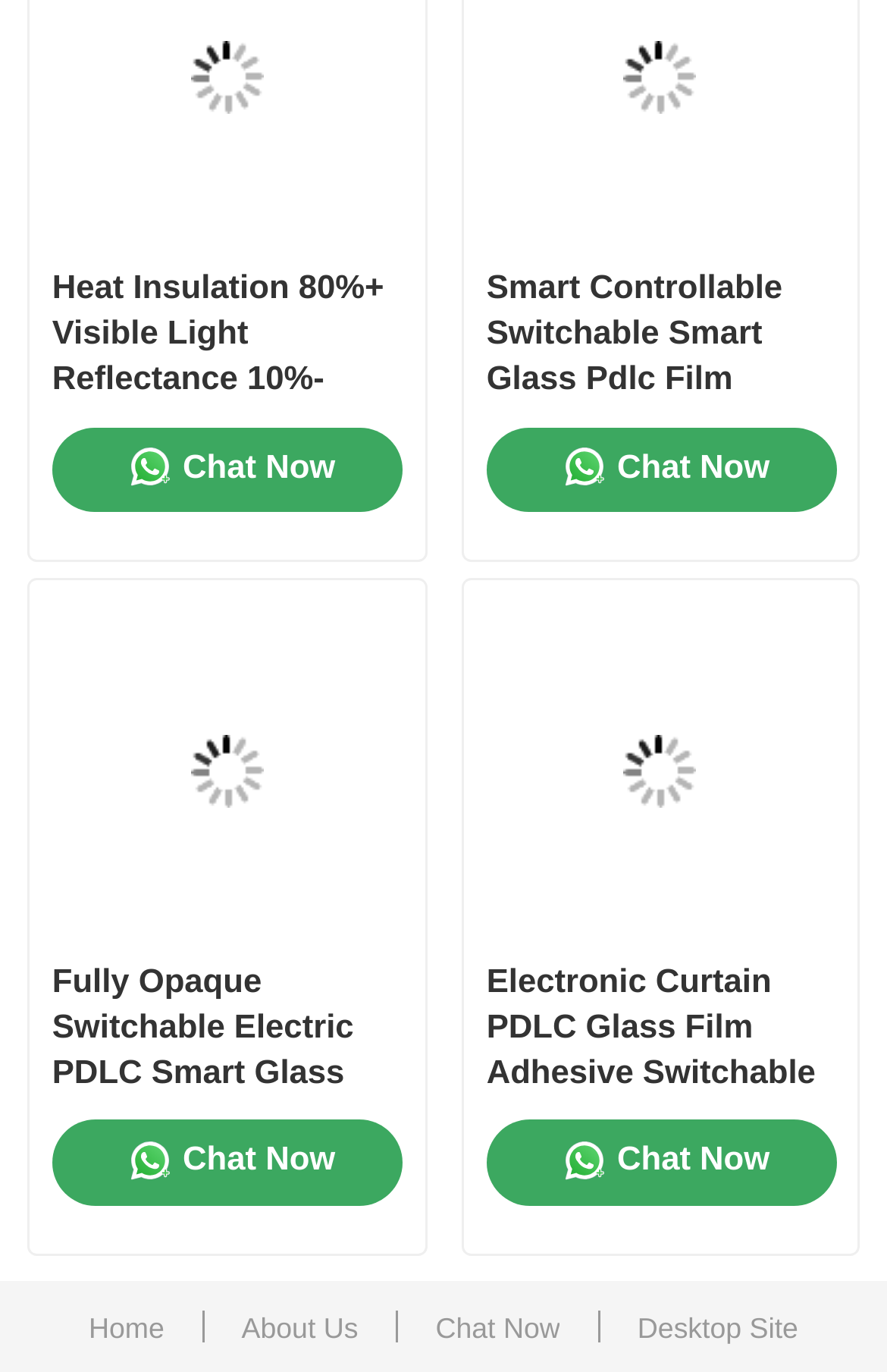Indicate the bounding box coordinates of the element that must be clicked to execute the instruction: "Chat with the 'Chat Now' button". The coordinates should be given as four float numbers between 0 and 1, i.e., [left, top, right, bottom].

[0.059, 0.311, 0.453, 0.373]